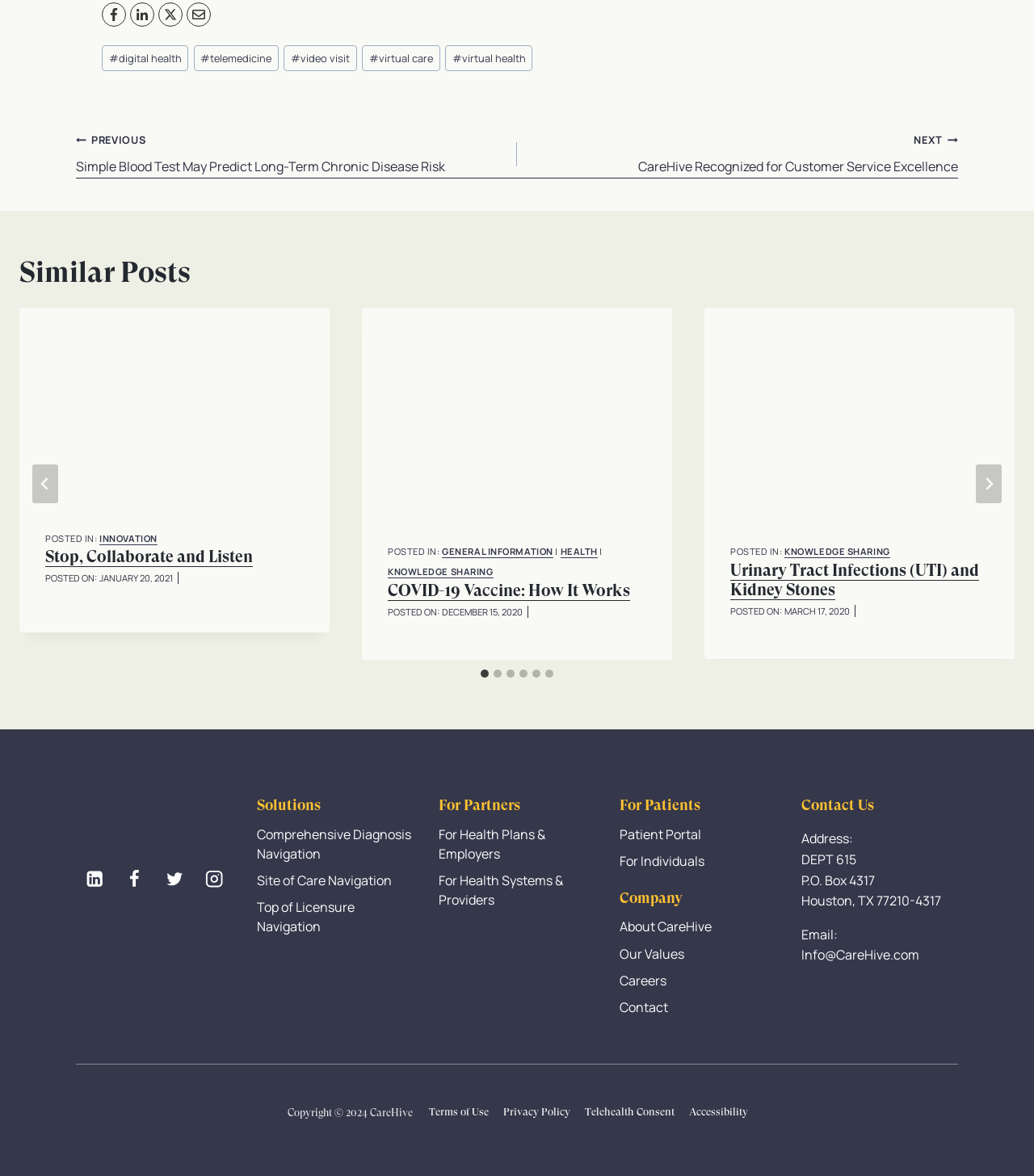Using the format (top-left x, top-left y, bottom-right x, bottom-right y), and given the element description, identify the bounding box coordinates within the screenshot: #digital health

[0.098, 0.038, 0.182, 0.061]